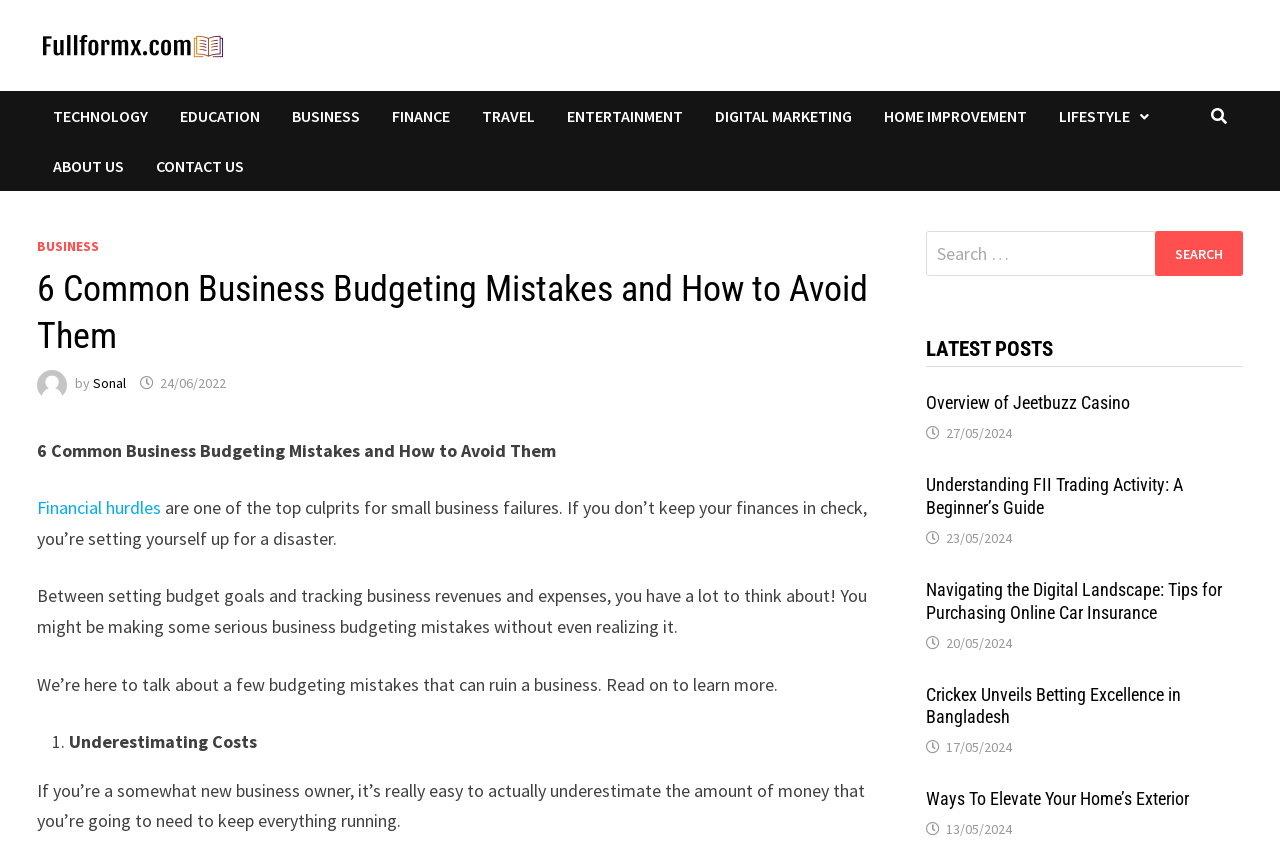Give a concise answer using one word or a phrase to the following question:
What is the topic of the first latest post?

Jeetbuzz Casino